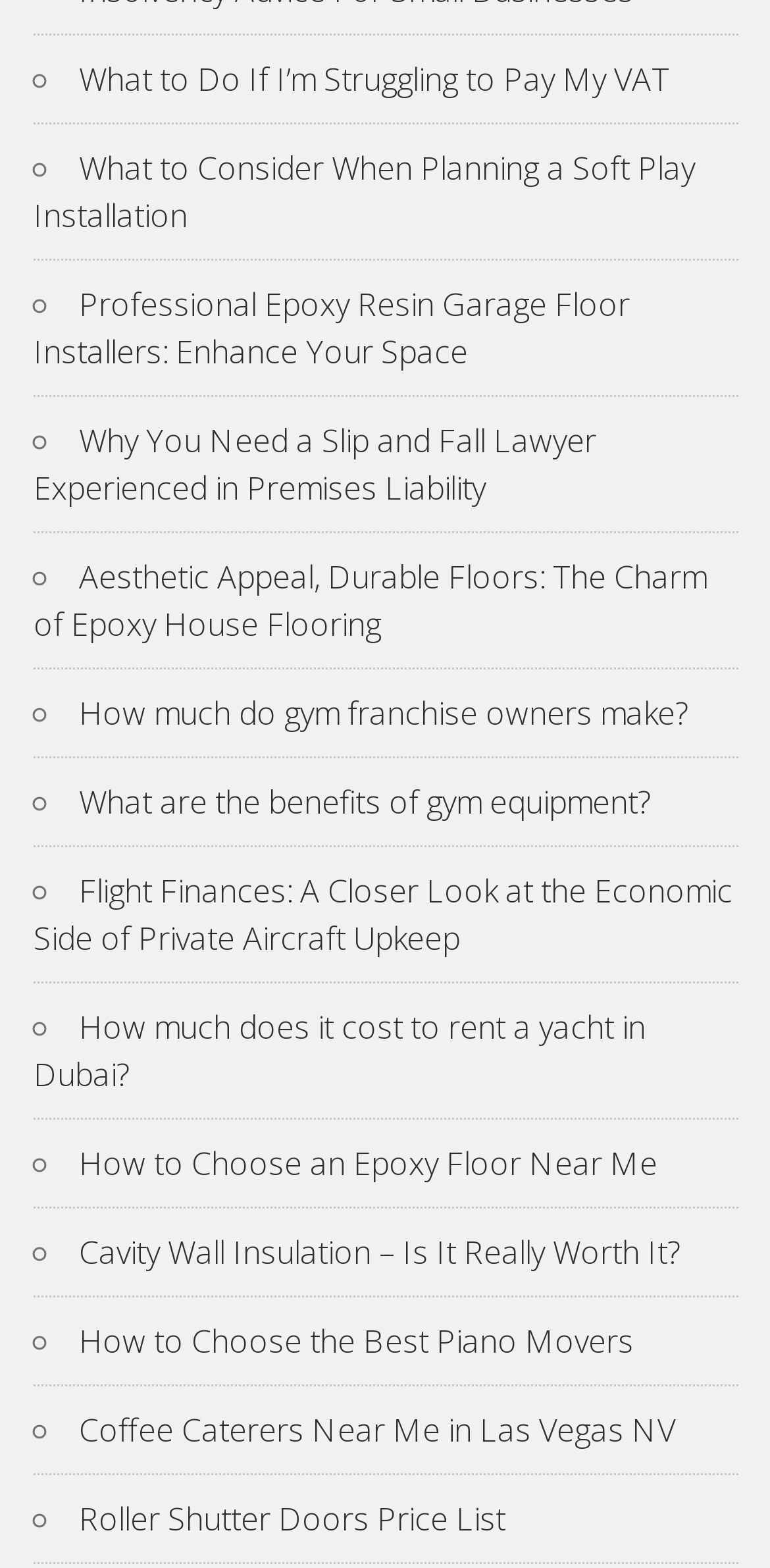Please provide a one-word or phrase answer to the question: 
Are all links on the webpage related to a specific industry?

No